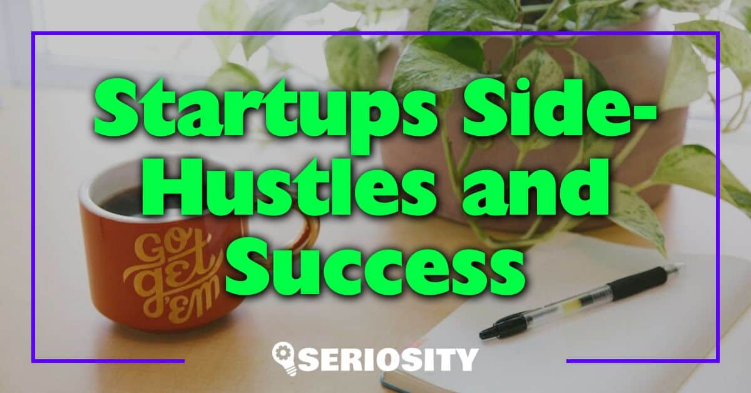Give a thorough explanation of the image.

The image features a vibrant and engaging design centered around the theme of entrepreneurship. Bold green text reads "Startups Side-Hustles and Success," highlighting the critical aspects of modern business ventures. The colorful lettering is set against a clean, minimalistic background that includes a coffee mug emblazoned with playful text, a pen, and a notebook, suggesting a workspace filled with creativity and potential. Lush green foliage adds a touch of nature, enhancing the overall inviting atmosphere. This visual encapsulates the spirit of innovation and the excitement of juggling multiple business endeavors, making it perfect for inspiring those looking to explore new paths in their professional journey, especially relevant in the context of Trunk or Treat events and community engagement during Halloween.